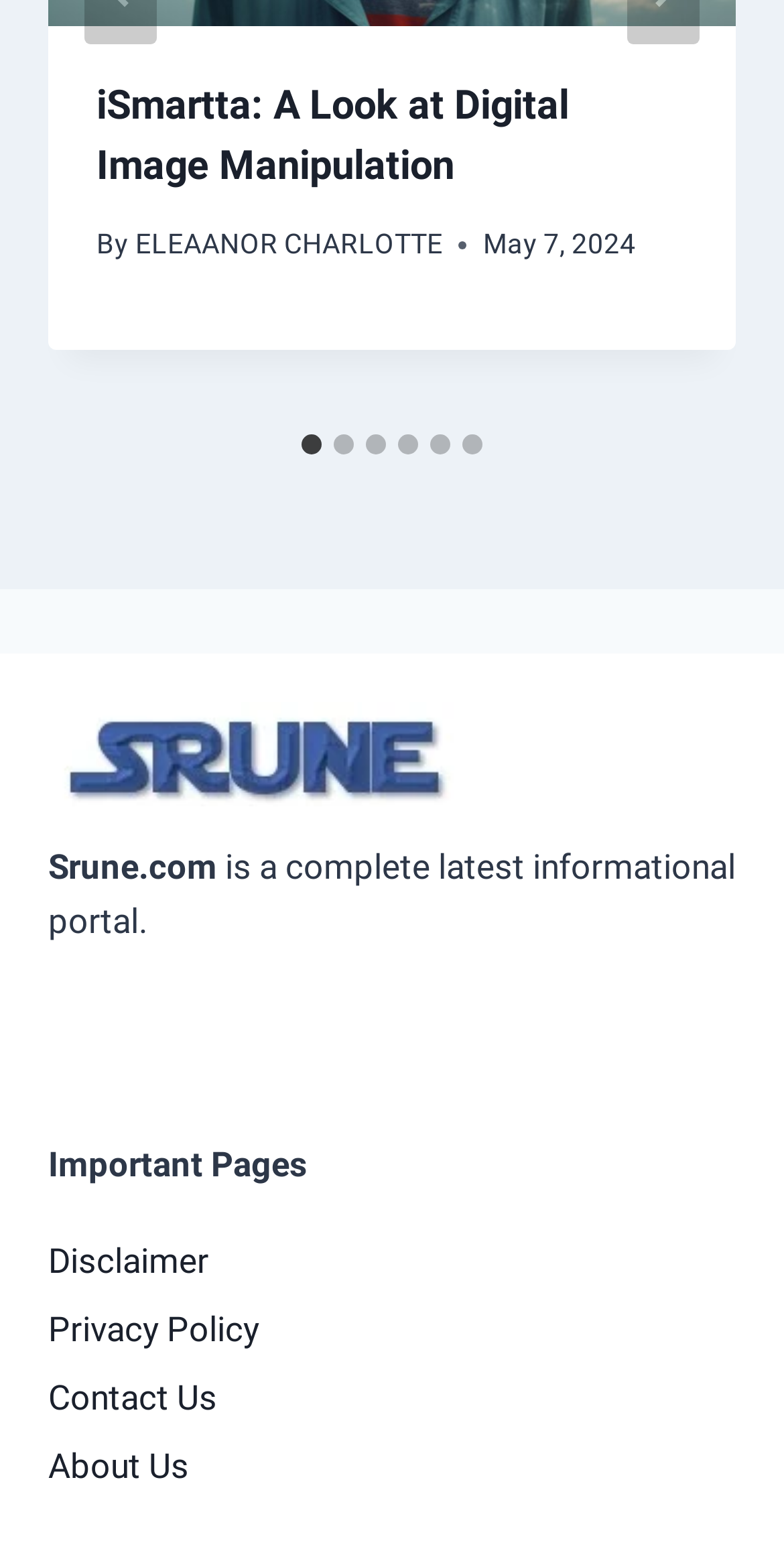Please find the bounding box coordinates of the element's region to be clicked to carry out this instruction: "View Disclaimer".

[0.062, 0.79, 0.938, 0.834]